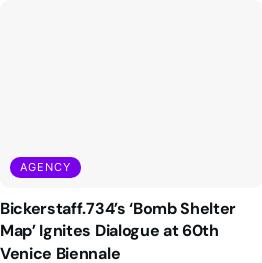Answer the following query concisely with a single word or phrase:
Who is responsible for the creation or exhibition of this artwork?

AGENCY